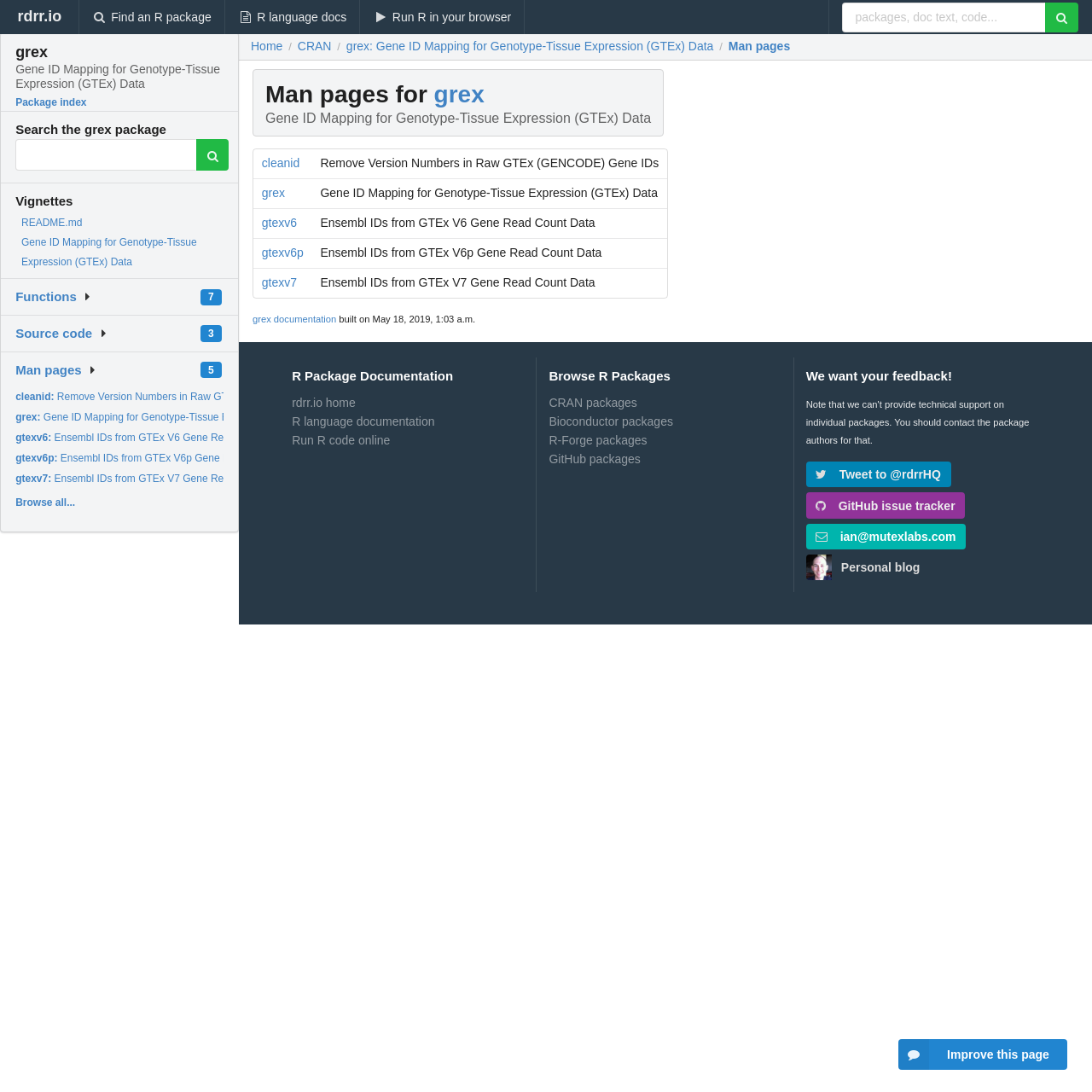Show the bounding box coordinates for the HTML element as described: "grex".

[0.24, 0.17, 0.261, 0.183]